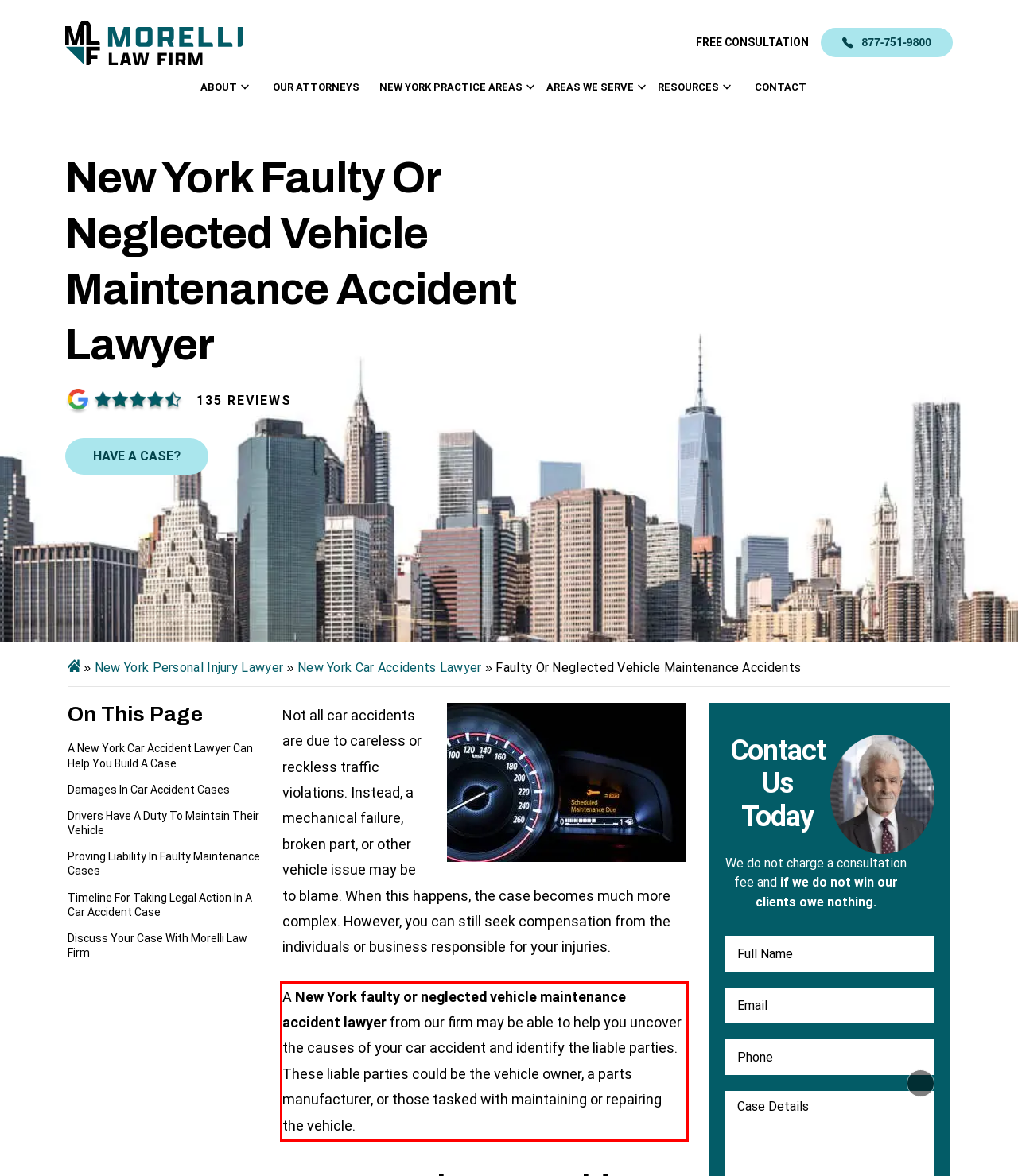Please identify and extract the text content from the UI element encased in a red bounding box on the provided webpage screenshot.

A New York faulty or neglected vehicle maintenance accident lawyer from our firm may be able to help you uncover the causes of your car accident and identify the liable parties. These liable parties could be the vehicle owner, a parts manufacturer, or those tasked with maintaining or repairing the vehicle.